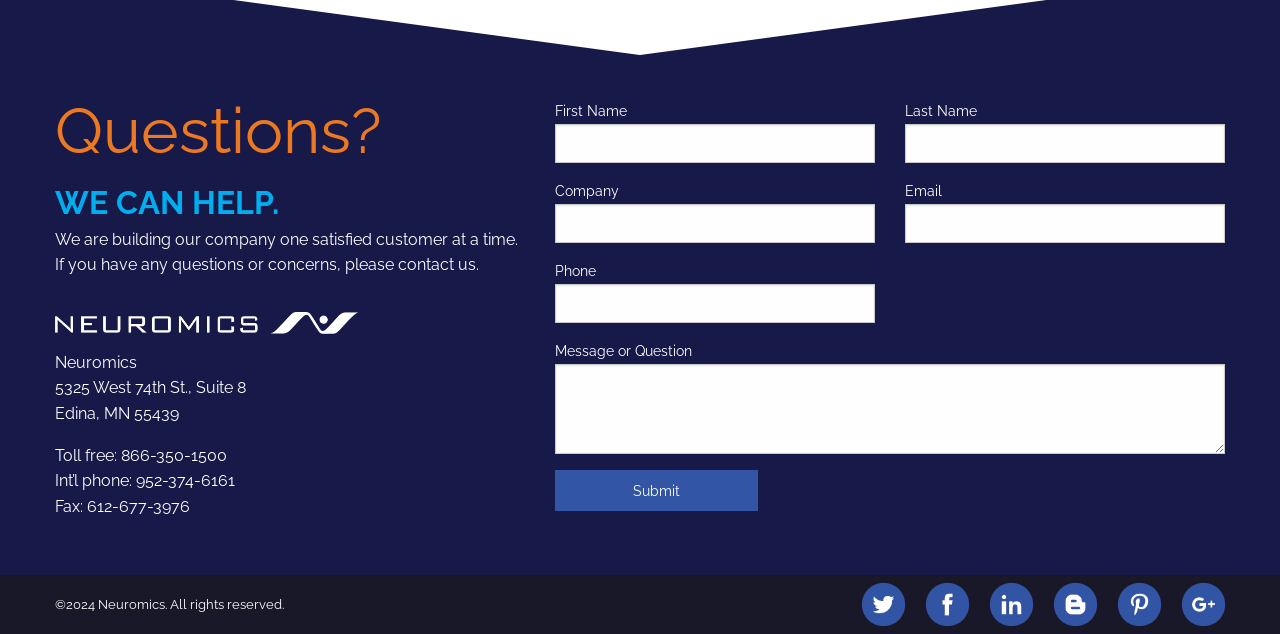What is the toll-free phone number?
Refer to the image and respond with a one-word or short-phrase answer.

866-350-1500